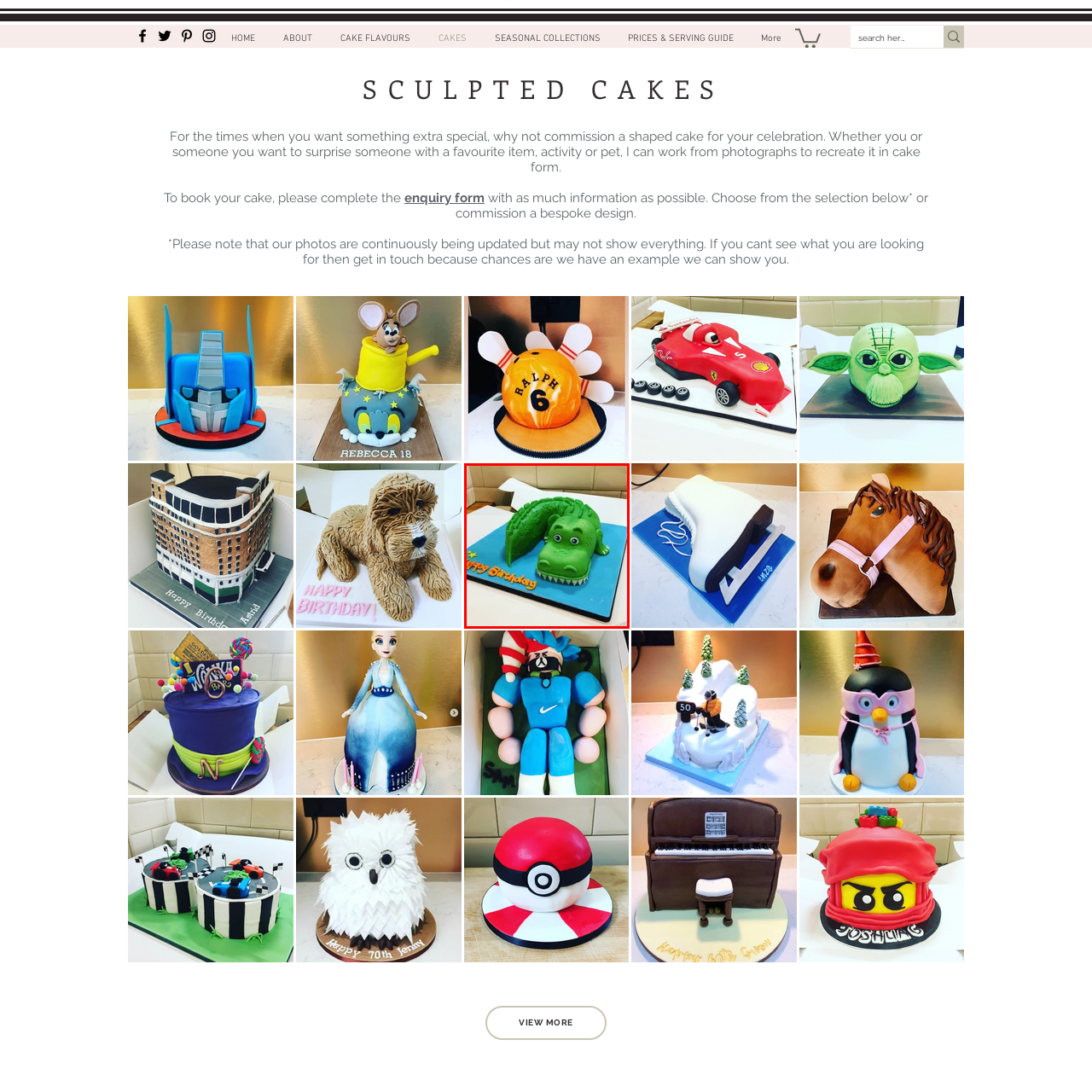Please provide a comprehensive description of the image highlighted by the red bounding box.

This vibrant and playful cake features a hand-carved design inspired by a cartoon crocodile, ideal for a birthday celebration. The crocodile is crafted in bright green fondant, showcasing an engaging expression with large, friendly eyes and a broad smile that highlights its white, toothy grin. Its scaly texture is accentuated by playful detailing, adding to the cake's whimsical charm. 

The cake is presented on a bright blue board that contrasts beautifully with the rich green of the crocodile, making it a visually striking centerpiece. Adorning the bottom of the board is the cheerful message "Happy Birthday" in orange lettering, perfectly complementing the color scheme. This intricately designed cake not only serves as a delightful treat but also doubles as a memorable birthday decoration, sure to enchant both kids and adults alike.